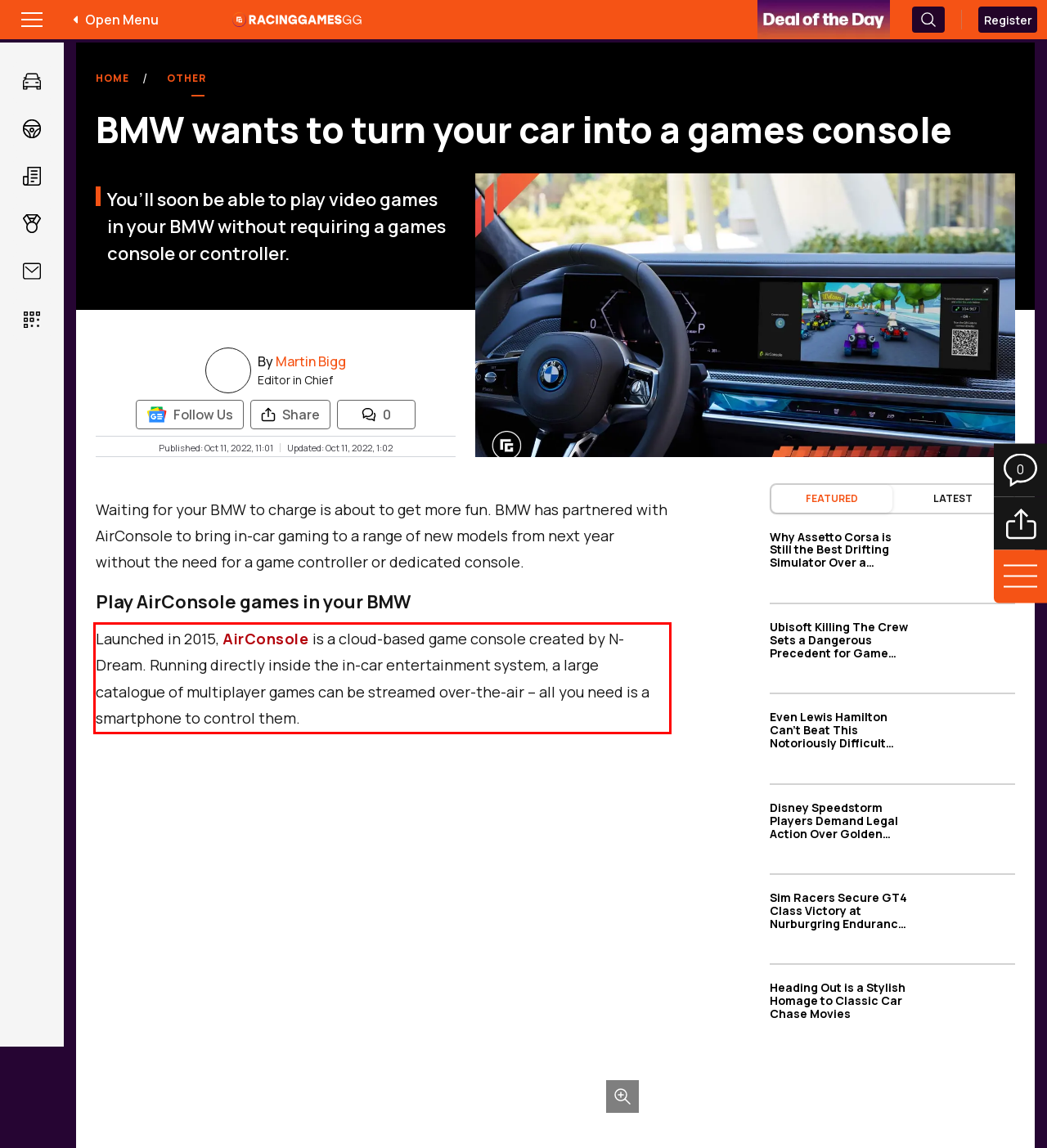You have a screenshot of a webpage with a red bounding box. Identify and extract the text content located inside the red bounding box.

Launched in 2015, AirConsole is a cloud-based game console created by N-Dream. Running directly inside the in-car entertainment system, a large catalogue of multiplayer games can be streamed over-the-air – all you need is a smartphone to control them.